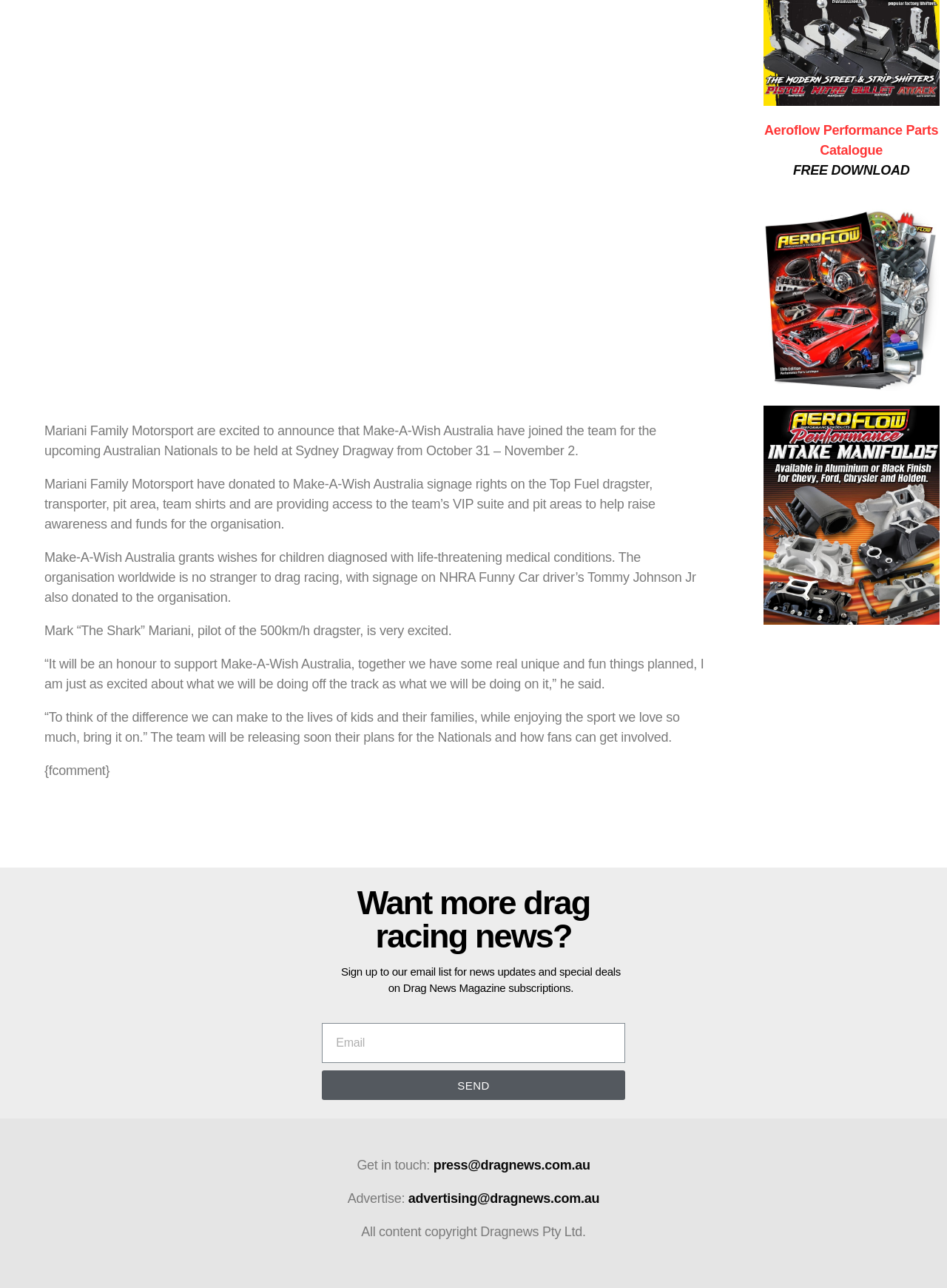What is the name of the pilot of the 500km/h dragster?
Using the image as a reference, deliver a detailed and thorough answer to the question.

The text mentions that Mark 'The Shark' Mariani is the pilot of the 500km/h dragster. This is stated in the fourth paragraph of the text.